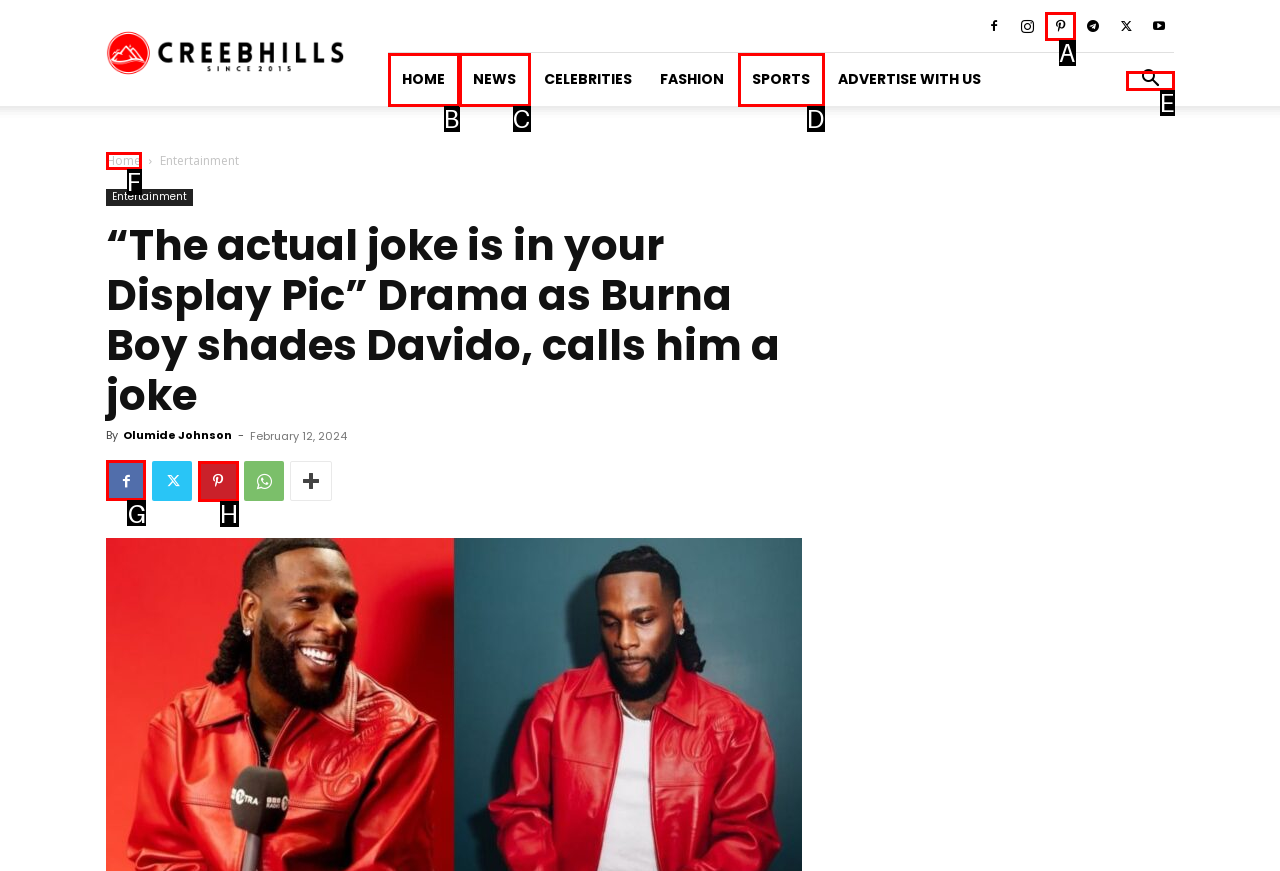Choose the letter of the element that should be clicked to complete the task: Click on the Facebook share link
Answer with the letter from the possible choices.

G